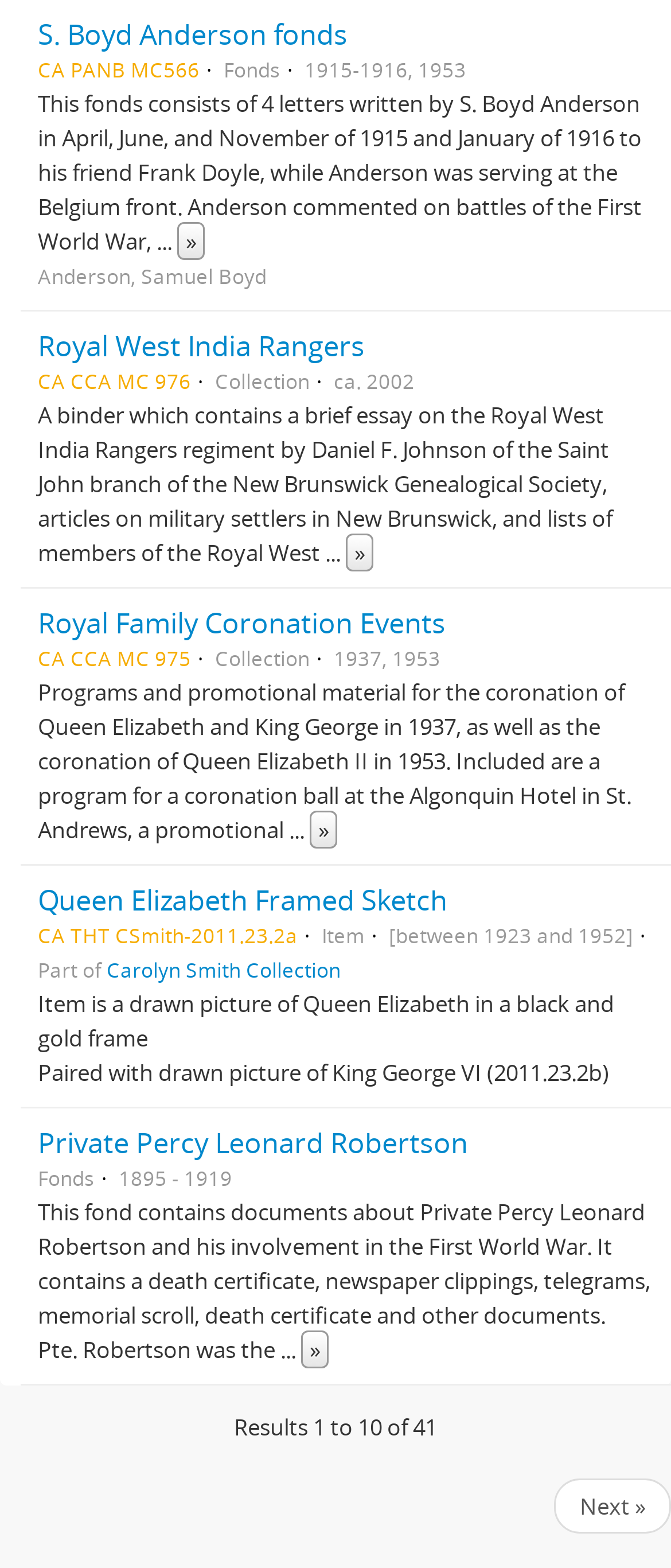Please find the bounding box coordinates of the clickable region needed to complete the following instruction: "Explore Royal Family Coronation Events". The bounding box coordinates must consist of four float numbers between 0 and 1, i.e., [left, top, right, bottom].

[0.056, 0.385, 0.664, 0.409]